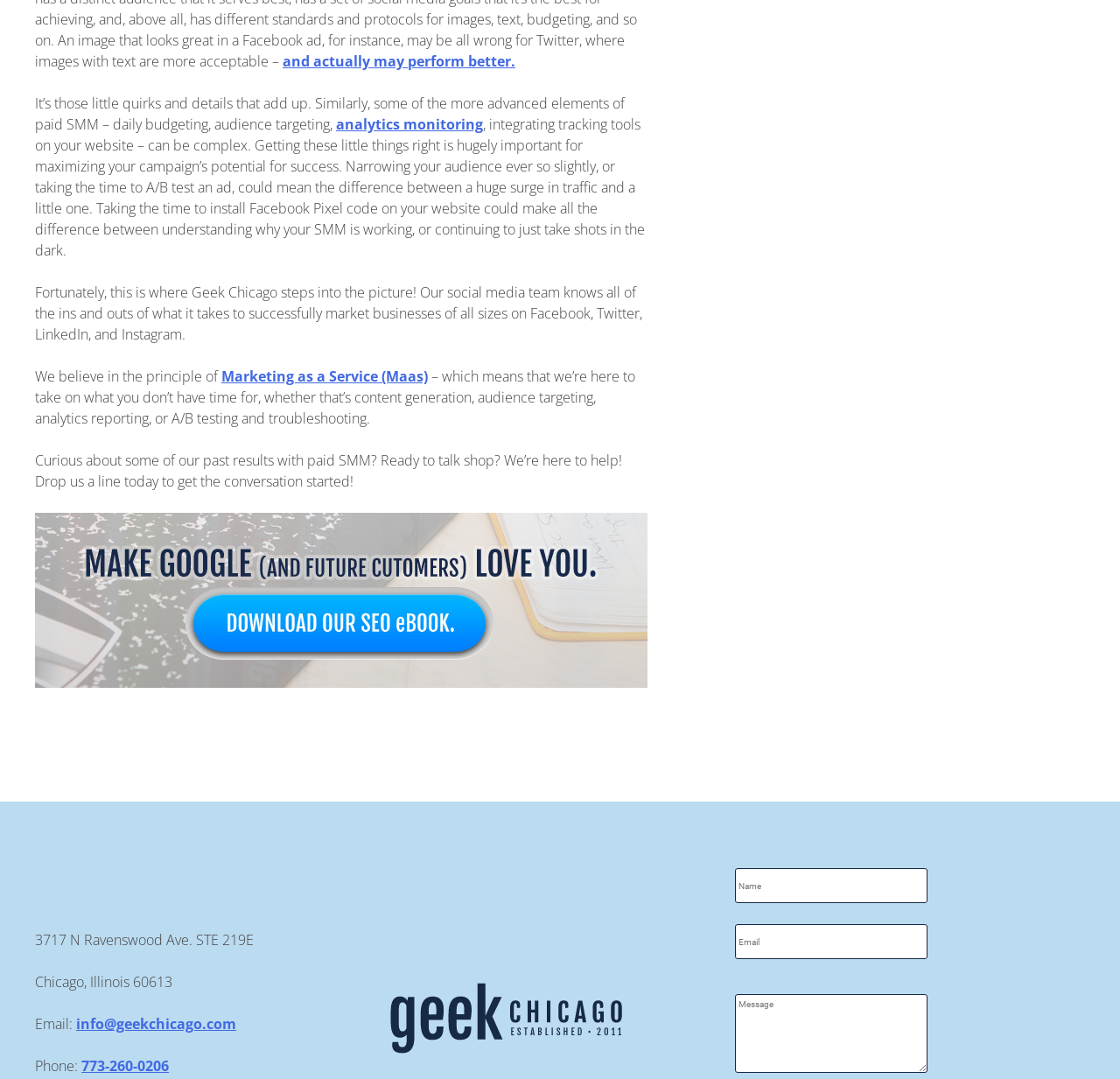Identify the bounding box coordinates of the clickable section necessary to follow the following instruction: "Enter your message in the message box". The coordinates should be presented as four float numbers from 0 to 1, i.e., [left, top, right, bottom].

[0.656, 0.921, 0.828, 0.994]